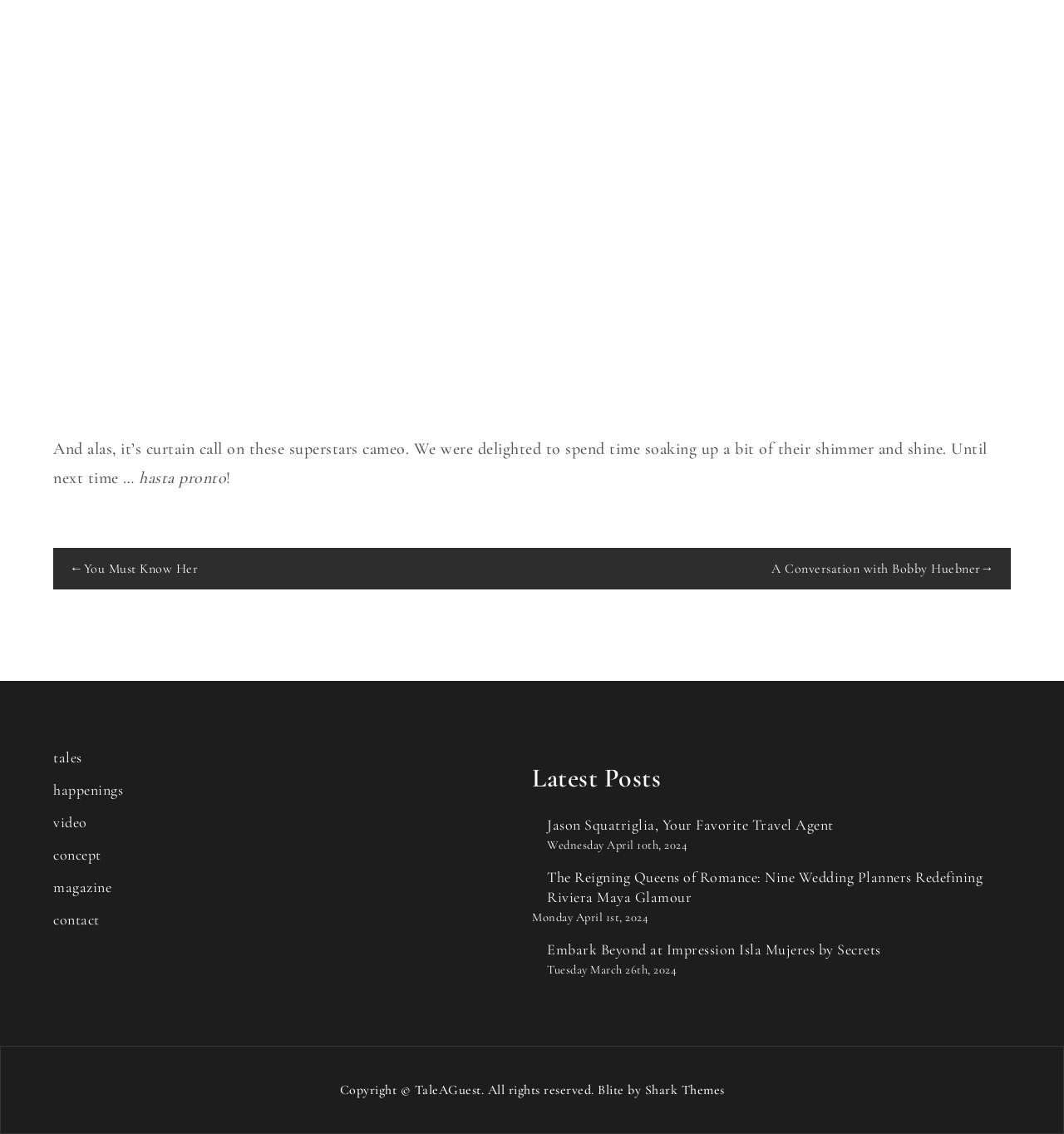Given the webpage screenshot, identify the bounding box of the UI element that matches this description: "A Conversation with Bobby Huebner".

[0.725, 0.494, 0.934, 0.509]